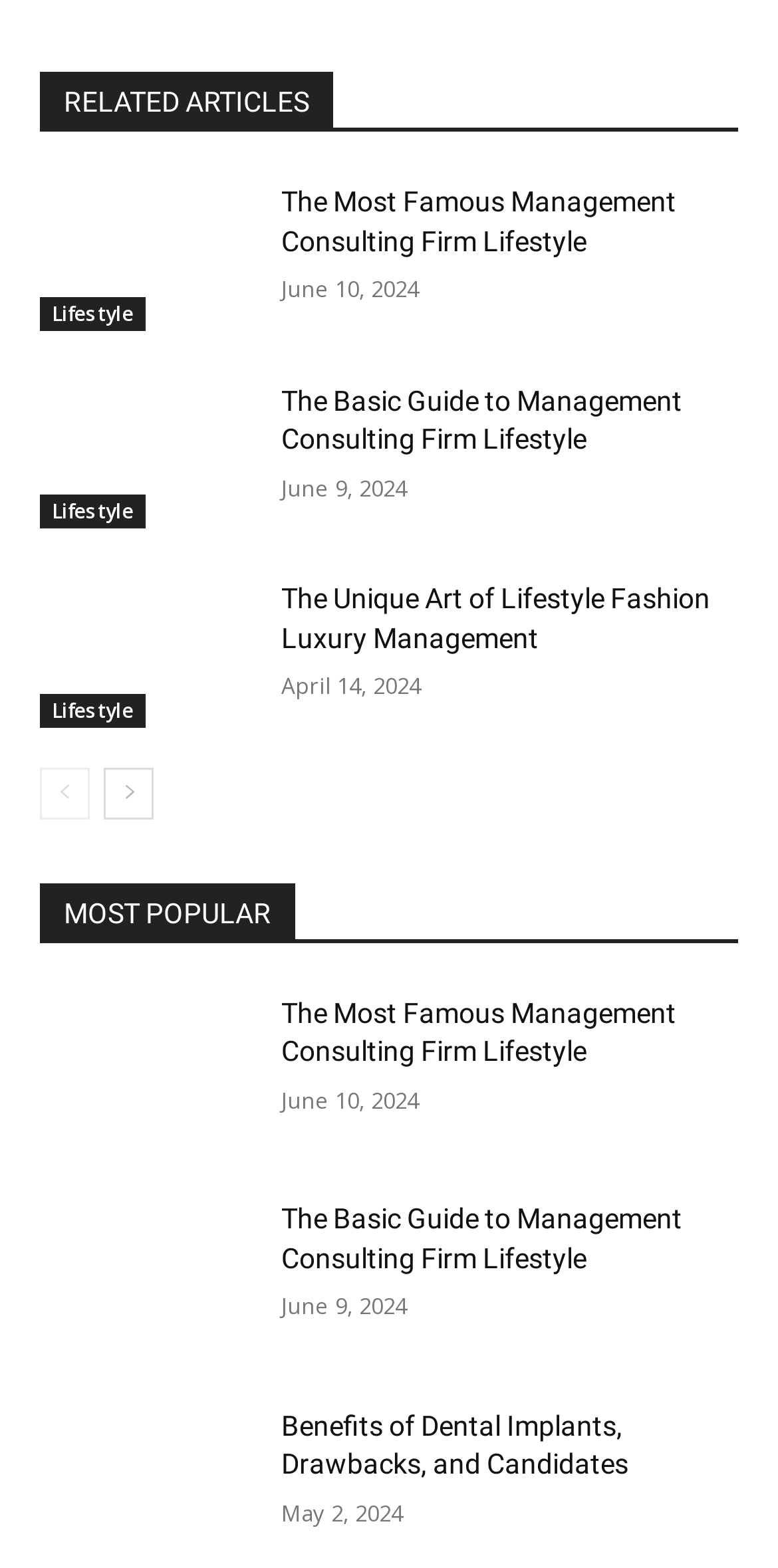Show the bounding box coordinates for the element that needs to be clicked to execute the following instruction: "View 'Benefits of Dental Implants, Drawbacks, and Candidates'". Provide the coordinates in the form of four float numbers between 0 and 1, i.e., [left, top, right, bottom].

[0.362, 0.897, 0.949, 0.947]